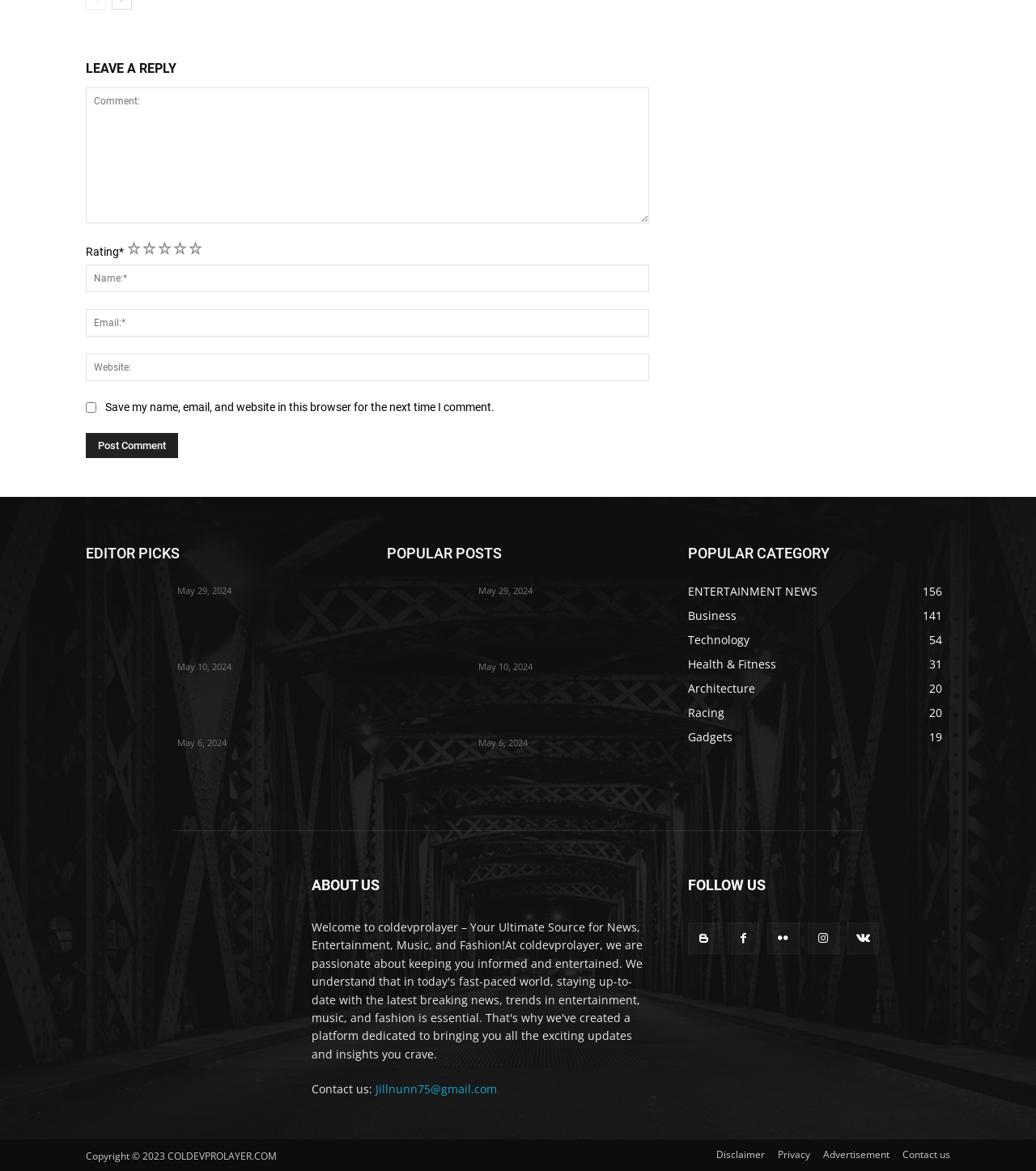Provide the bounding box coordinates of the HTML element this sentence describes: "Racing20". The bounding box coordinates consist of four float numbers between 0 and 1, i.e., [left, top, right, bottom].

[0.664, 0.602, 0.699, 0.615]